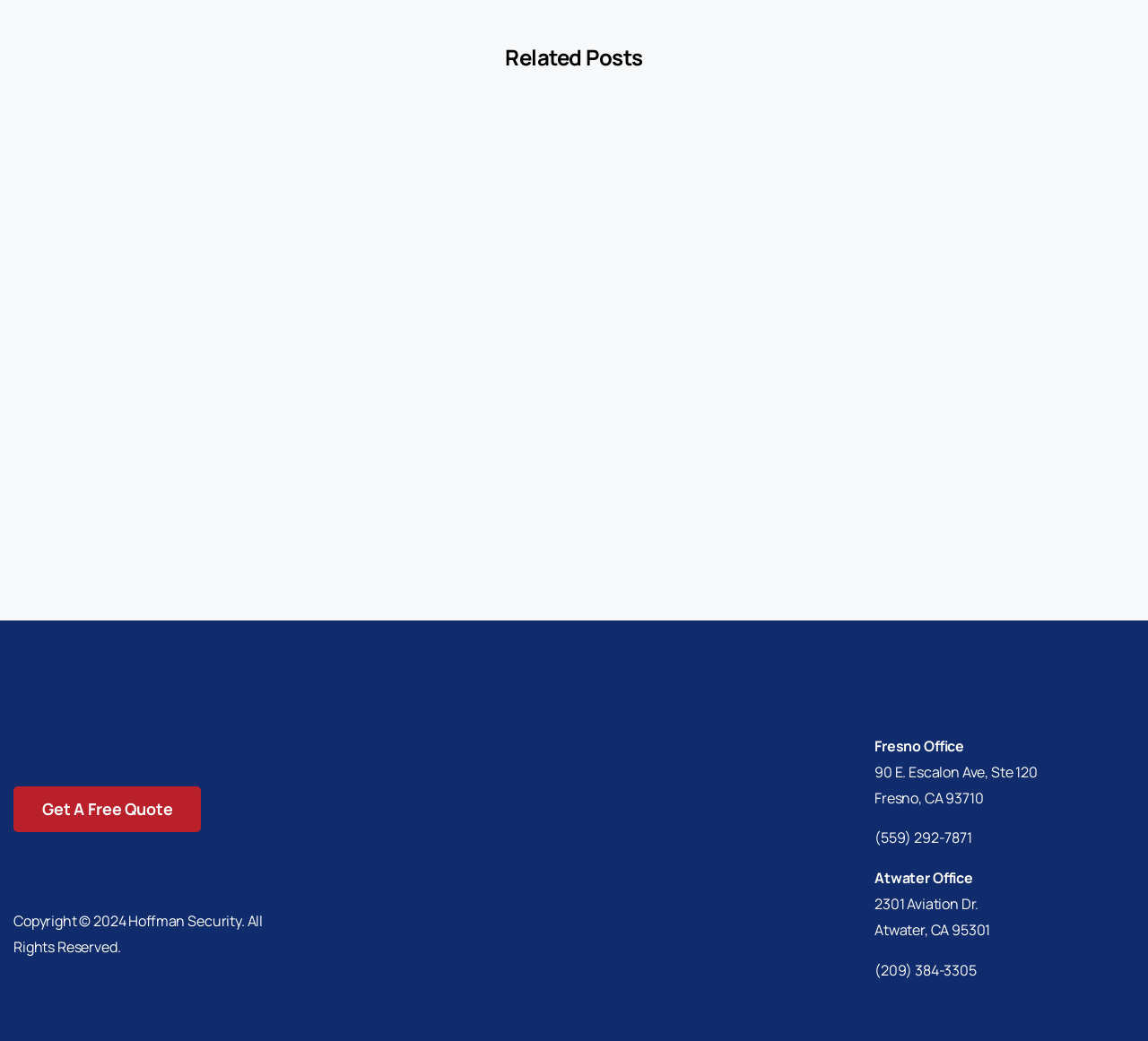What services does Hoffman Security offer?
Answer with a single word or phrase, using the screenshot for reference.

Residential, Commercial, Cameras, Fire, Access Control, Data Breach Reporting